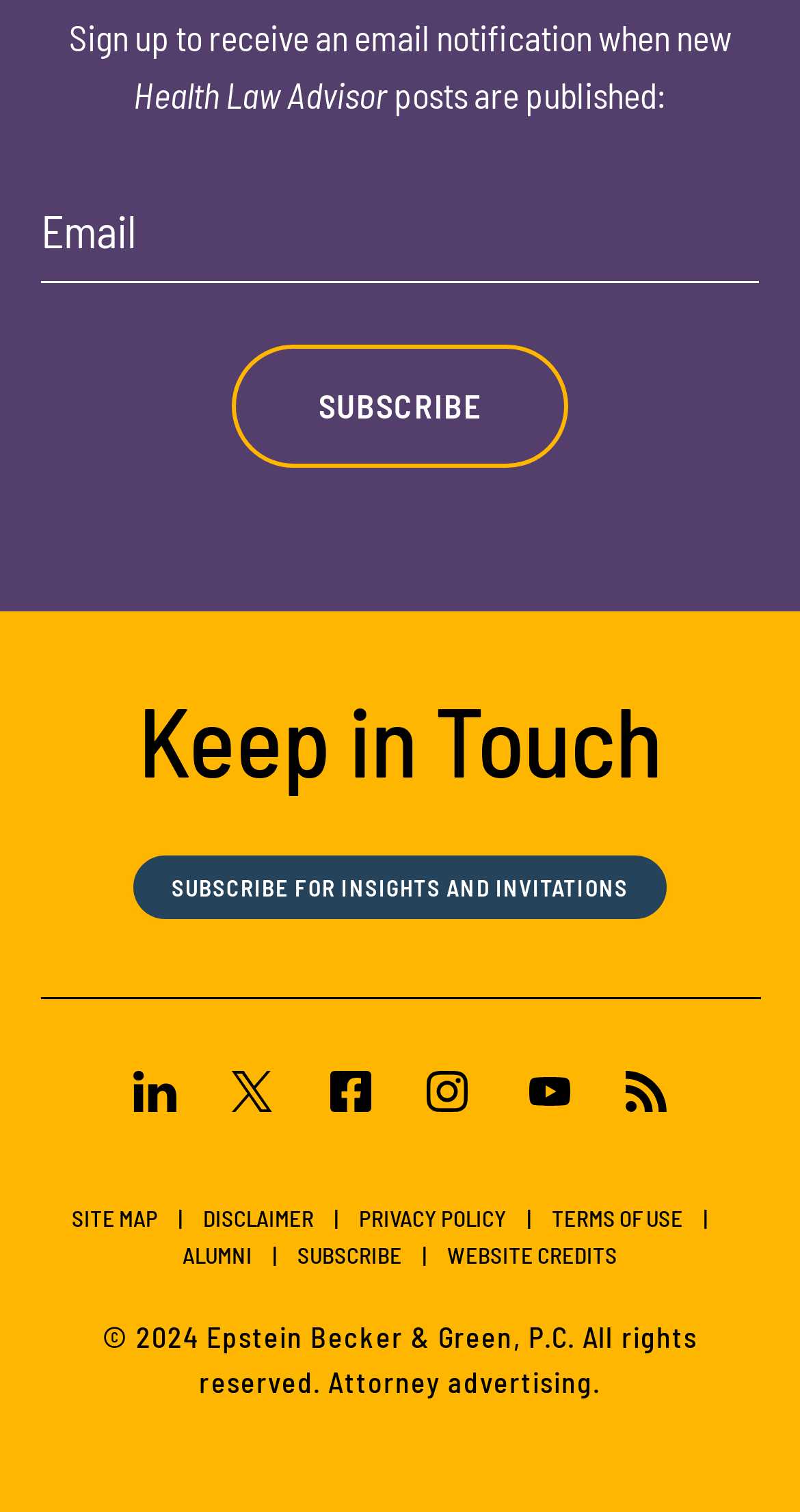Answer succinctly with a single word or phrase:
What is the purpose of the 'SUBSCRIBE' button?

To subscribe for insights and invitations